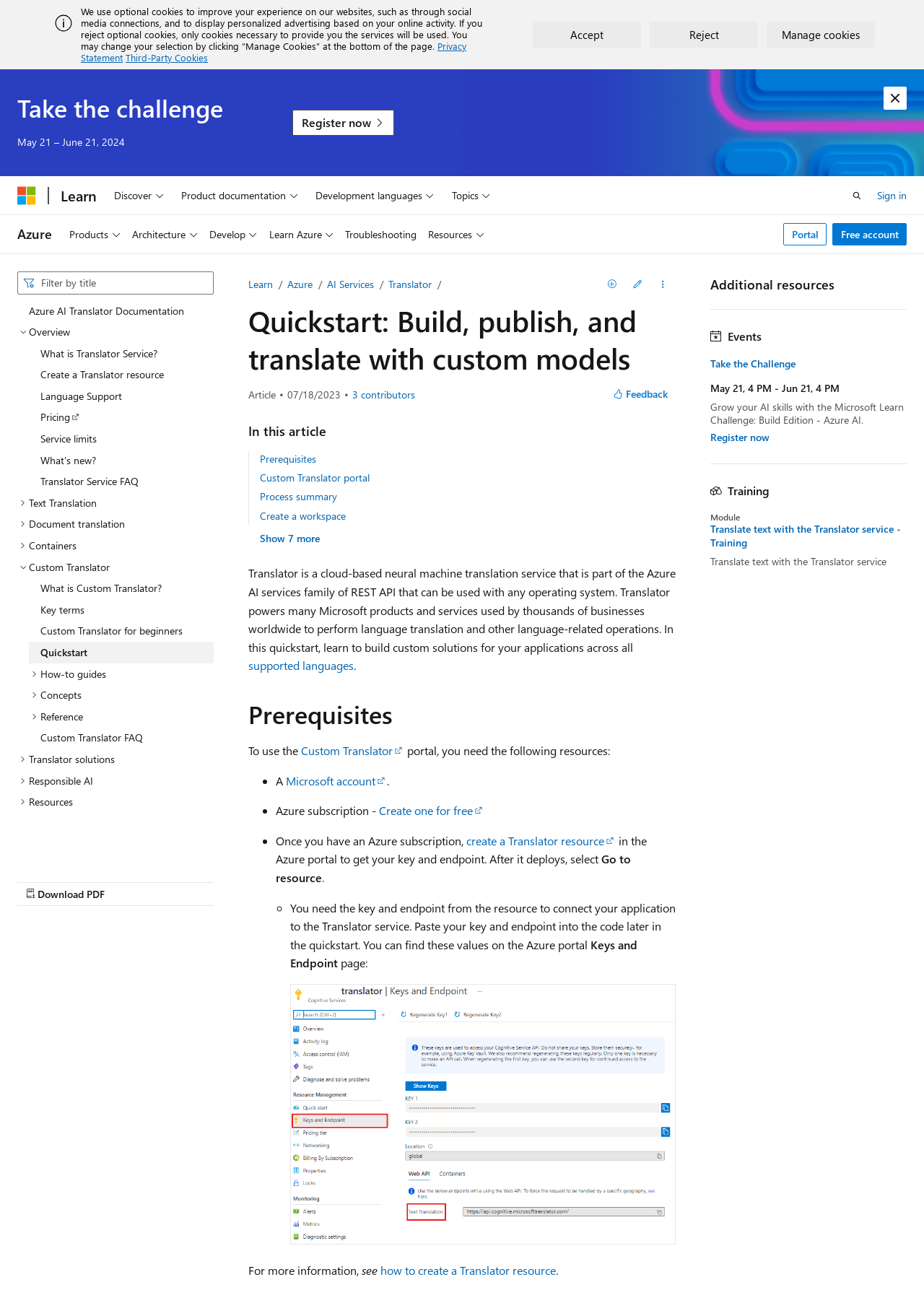Determine the bounding box coordinates for the clickable element required to fulfill the instruction: "Click the 'Download PDF' button". Provide the coordinates as four float numbers between 0 and 1, i.e., [left, top, right, bottom].

[0.019, 0.684, 0.231, 0.702]